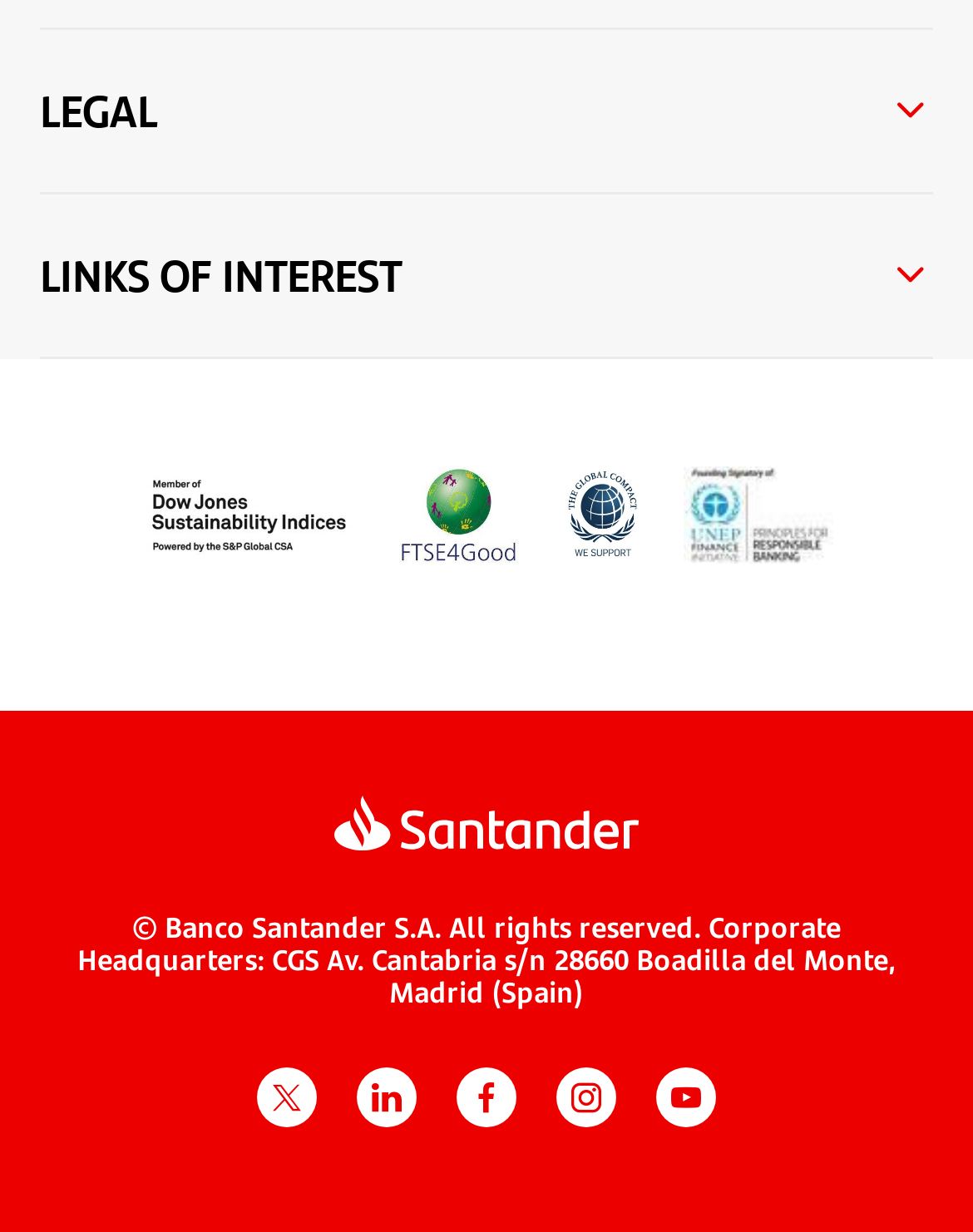Please identify the bounding box coordinates of the element's region that should be clicked to execute the following instruction: "Visit Santander Corporate Web". The bounding box coordinates must be four float numbers between 0 and 1, i.e., [left, top, right, bottom].

[0.041, 0.645, 0.959, 0.689]